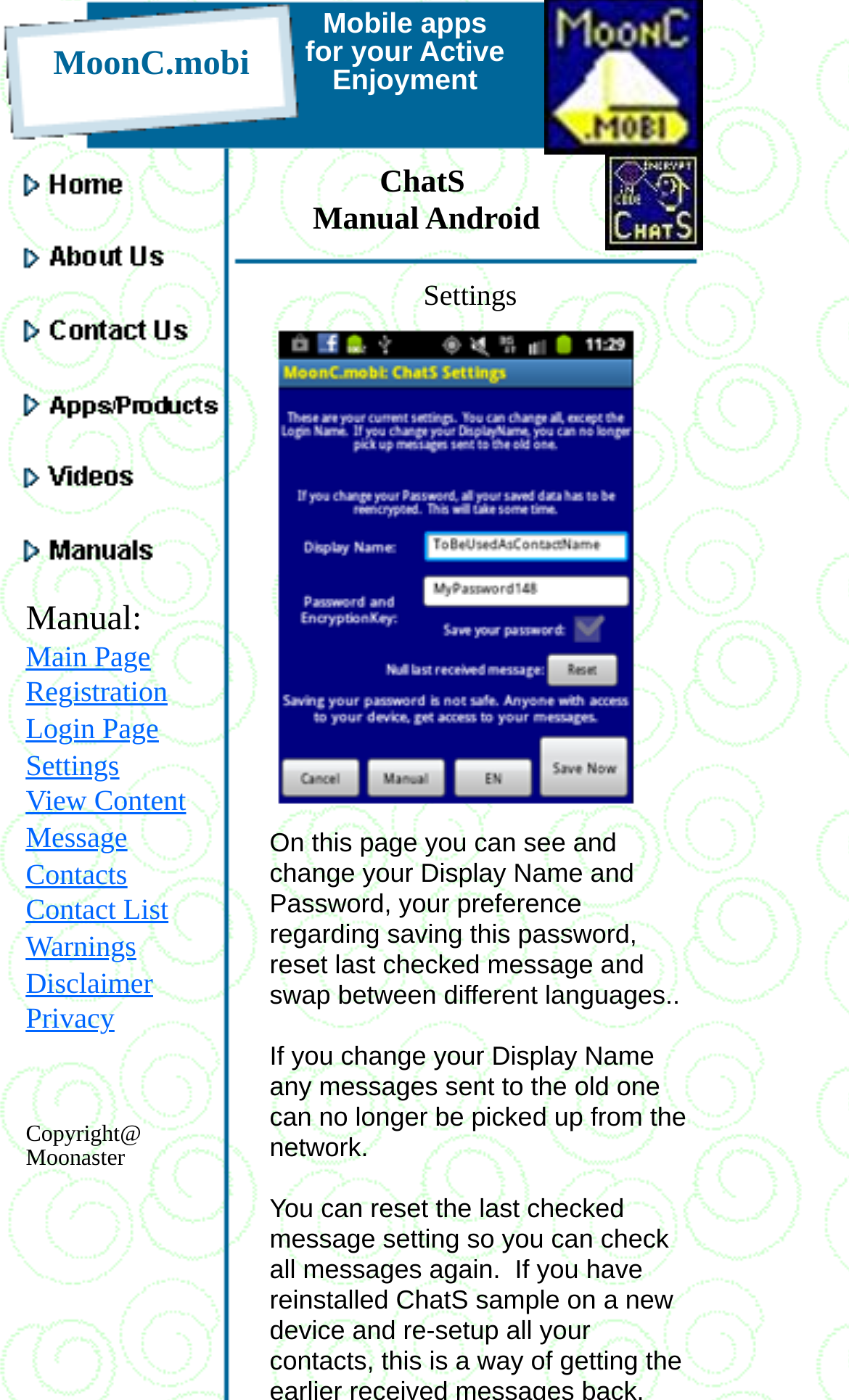Respond with a single word or phrase to the following question: What is the purpose of the settings page?

To change user details